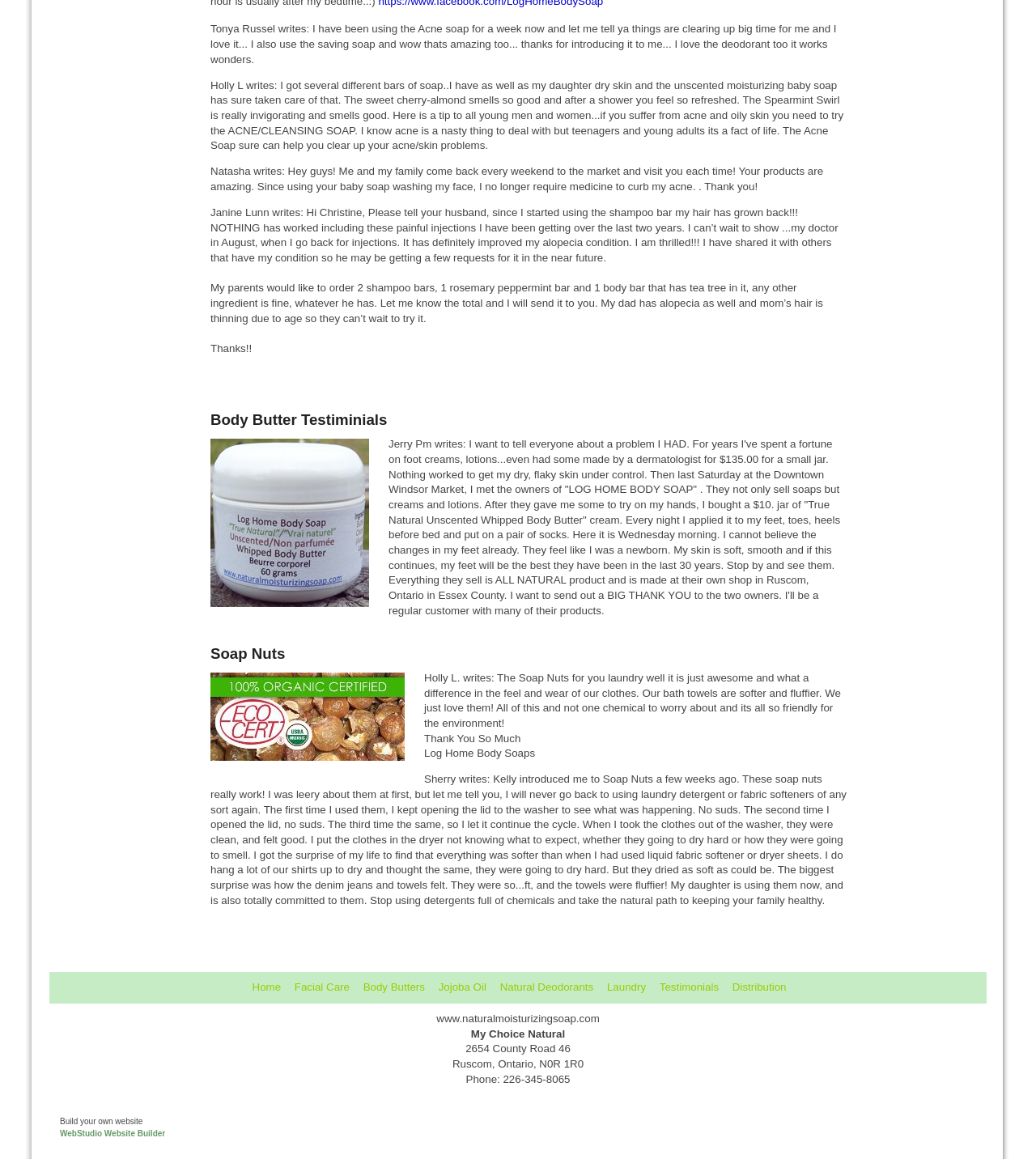Determine the bounding box coordinates for the region that must be clicked to execute the following instruction: "View 'Facial Care' page".

[0.28, 0.843, 0.341, 0.86]